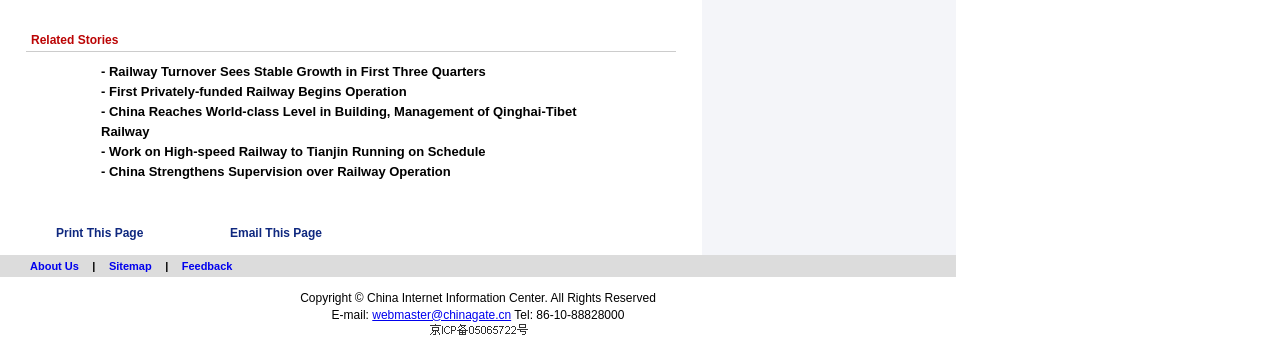Please determine the bounding box of the UI element that matches this description: Print This Page. The coordinates should be given as (top-left x, top-left y, bottom-right x, bottom-right y), with all values between 0 and 1.

[0.044, 0.65, 0.112, 0.69]